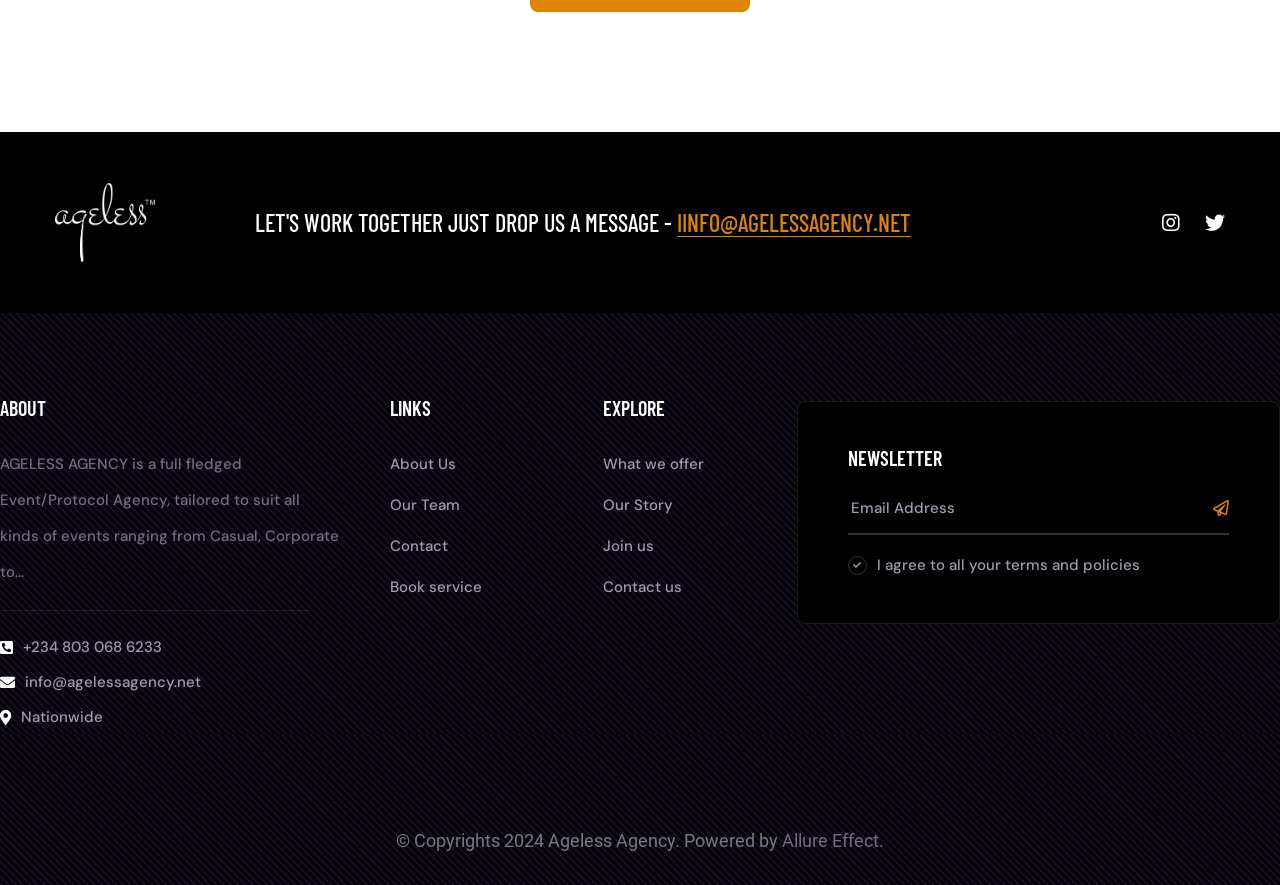Please identify the bounding box coordinates of the clickable region that I should interact with to perform the following instruction: "Click the Ageless Agency logo". The coordinates should be expressed as four float numbers between 0 and 1, i.e., [left, top, right, bottom].

[0.043, 0.207, 0.121, 0.297]